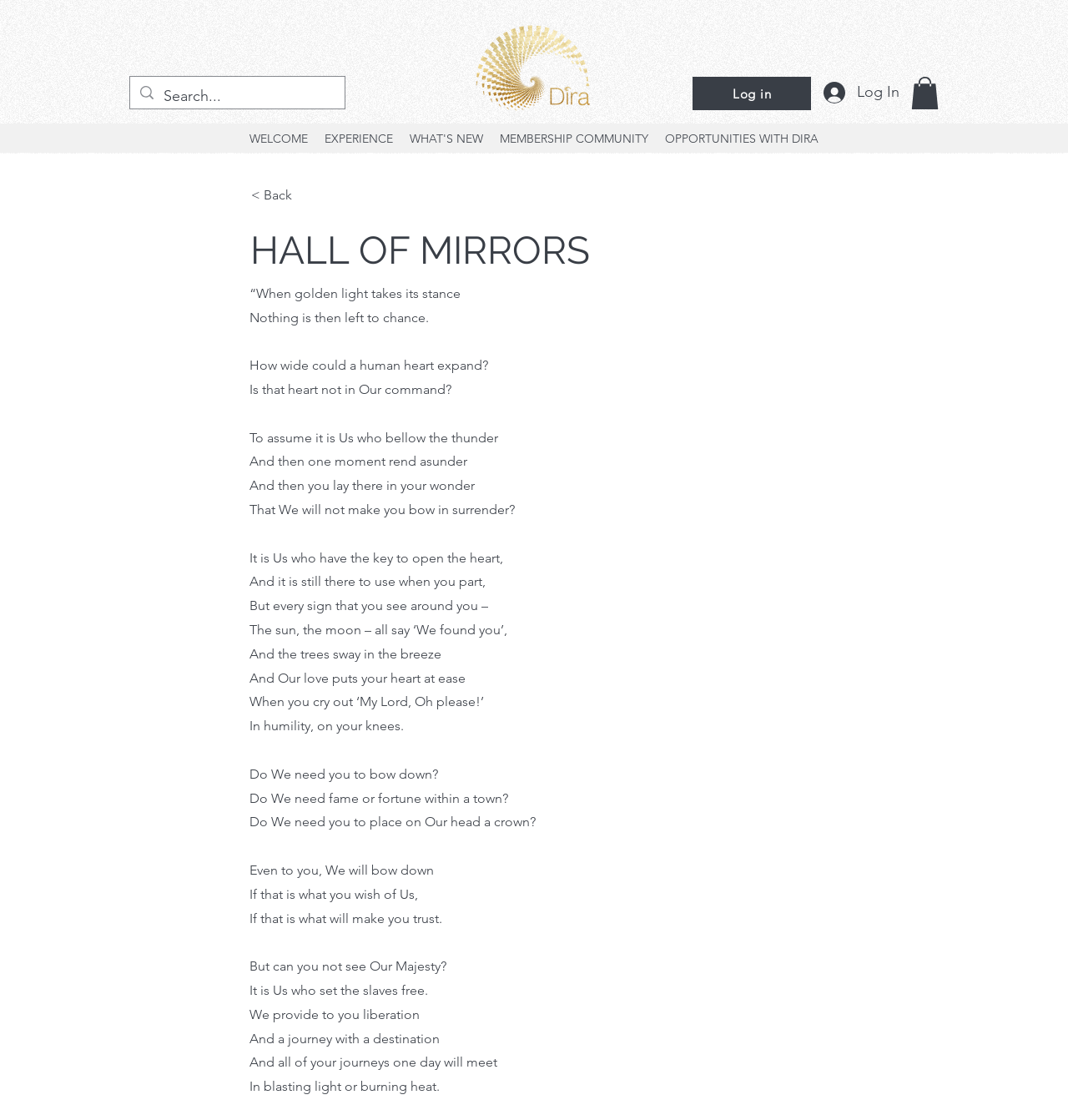Find and indicate the bounding box coordinates of the region you should select to follow the given instruction: "Go to WELCOME page".

[0.226, 0.113, 0.296, 0.135]